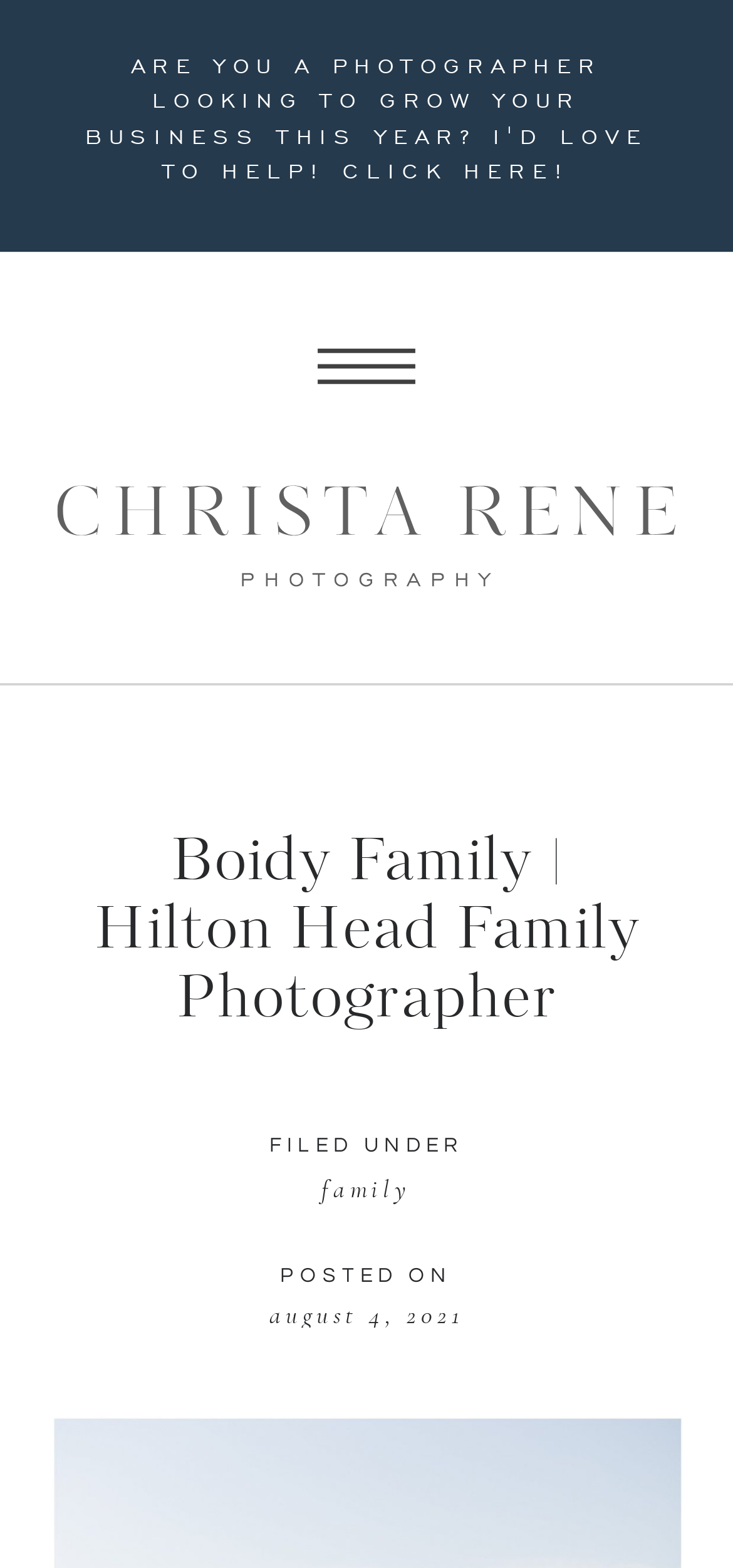Give a full account of the webpage's elements and their arrangement.

This webpage is about a Hilton Head family photographer, showcasing a family session on Hilton Head Island. At the top, there is a prominent image taking up a significant portion of the screen, likely a photo from the family session. Below the image, there is a call-to-action link that stands out, encouraging photographers to grow their business. 

To the right of the image, there is another link, although its purpose is unclear due to the lack of text. Further down, a heading "Boidy Family | Hilton Head Family Photographer" is prominently displayed, indicating that the webpage is about a specific family photography session. 

Toward the bottom of the page, there are three lines of text. The first line says "FILED UNDER", the second line displays the category "family", and the third line shows the date "august 4, 2021" with a label "POSTED ON".